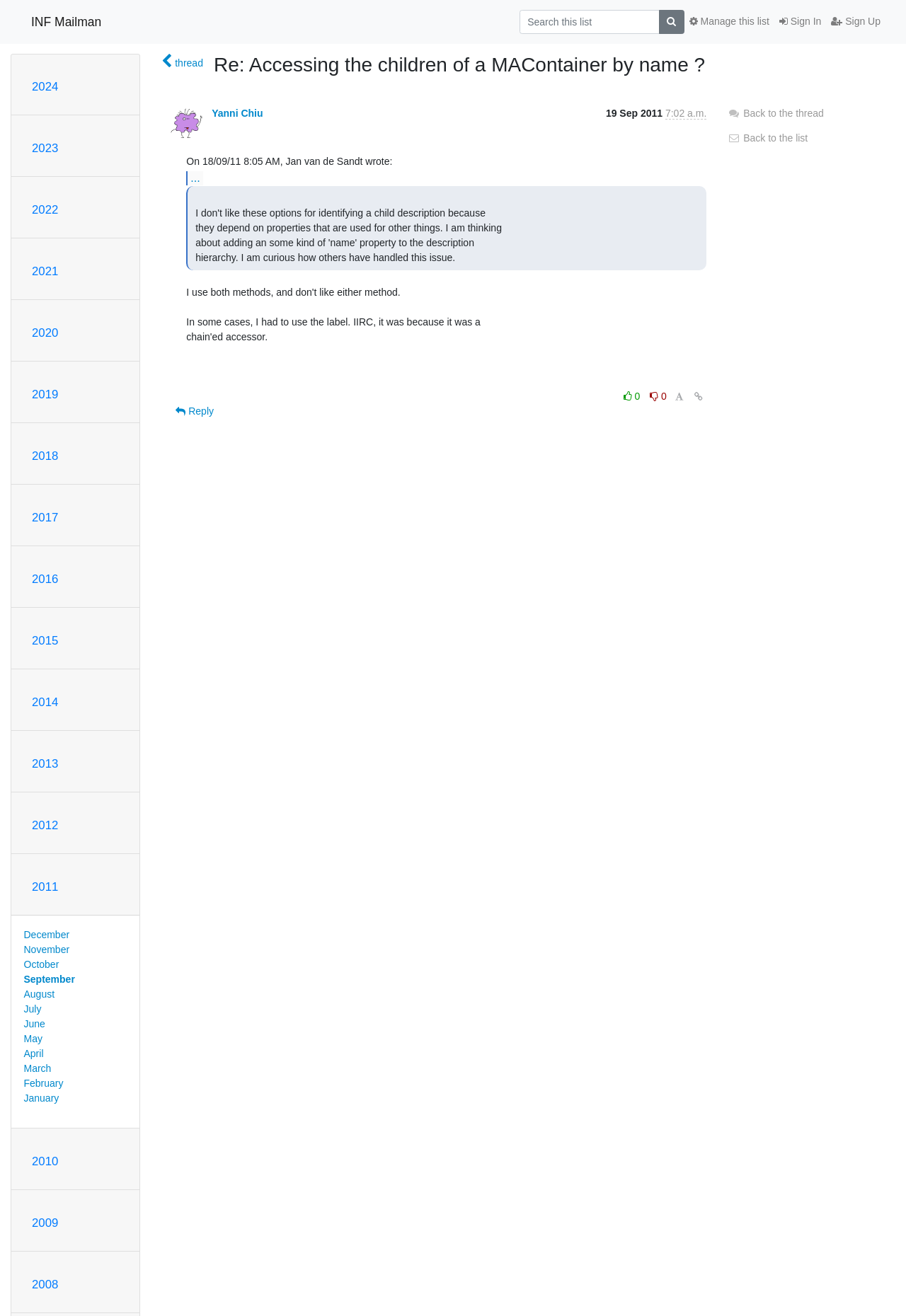Identify the bounding box coordinates for the UI element mentioned here: "Back to the list". Provide the coordinates as four float values between 0 and 1, i.e., [left, top, right, bottom].

[0.803, 0.1, 0.892, 0.109]